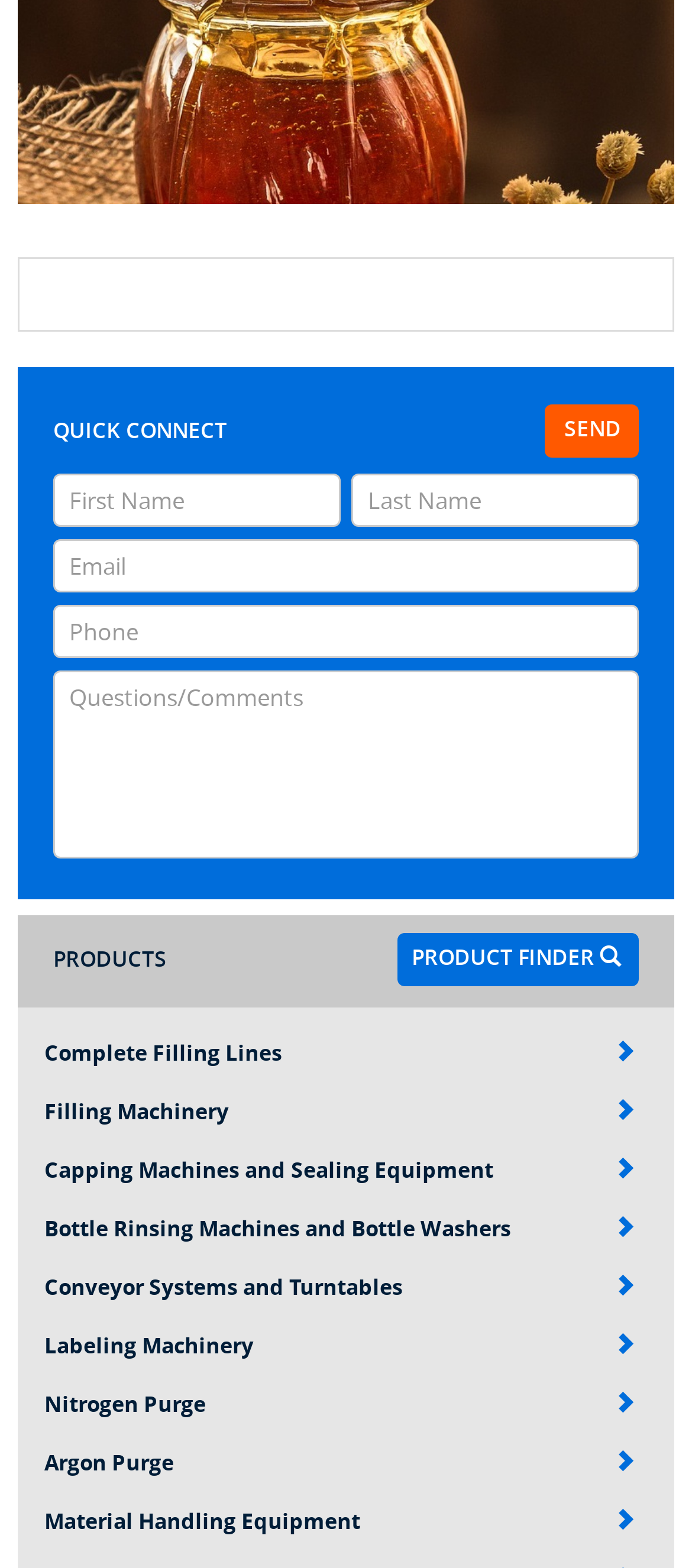Please determine the bounding box coordinates of the area that needs to be clicked to complete this task: 'Enter email'. The coordinates must be four float numbers between 0 and 1, formatted as [left, top, right, bottom].

[0.077, 0.344, 0.923, 0.378]